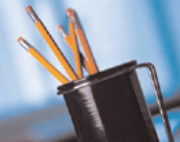Formulate a detailed description of the image content.

The image features a black pencil holder filled with several sharpened yellow pencils, showcasing the essentials of a creative workspace. The background has a soft blue hue, creating a calm and inviting atmosphere. This setting not only highlights the tools of artistic expression but also symbolizes the preparation and readiness to embark on creative endeavors.